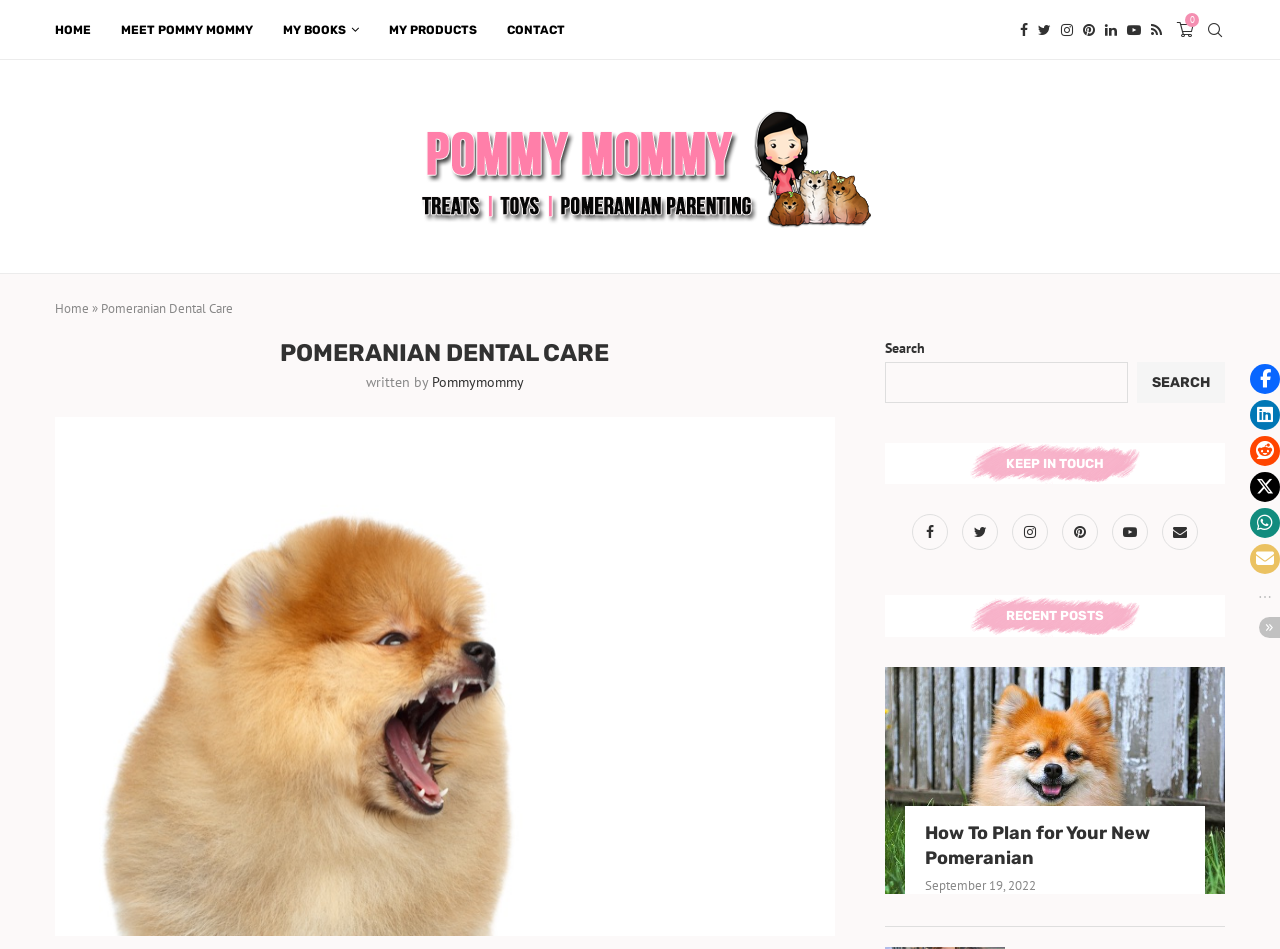Identify the bounding box coordinates for the UI element that matches this description: "aria-label="Share on Facebook"".

[0.977, 0.384, 1.0, 0.416]